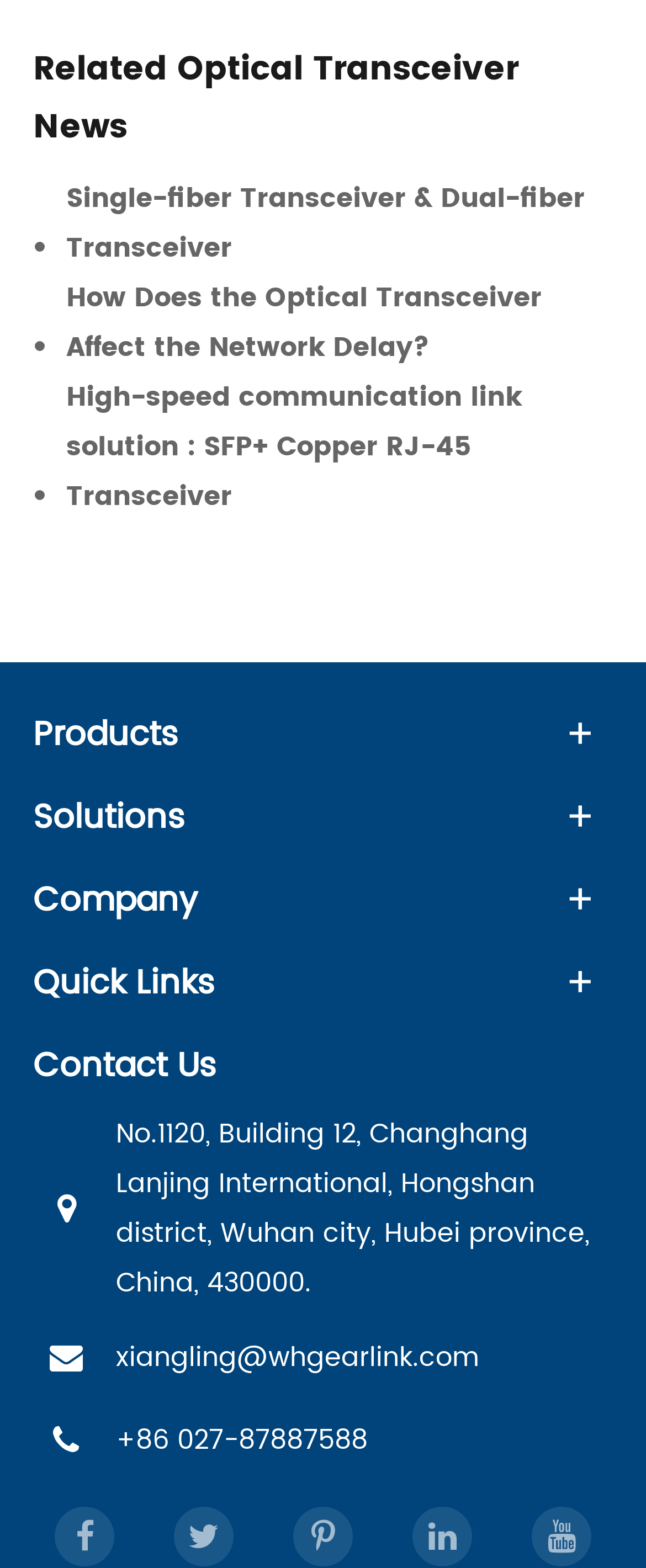Find the bounding box of the UI element described as: "Contact Us". The bounding box coordinates should be given as four float values between 0 and 1, i.e., [left, top, right, bottom].

[0.051, 0.665, 0.336, 0.696]